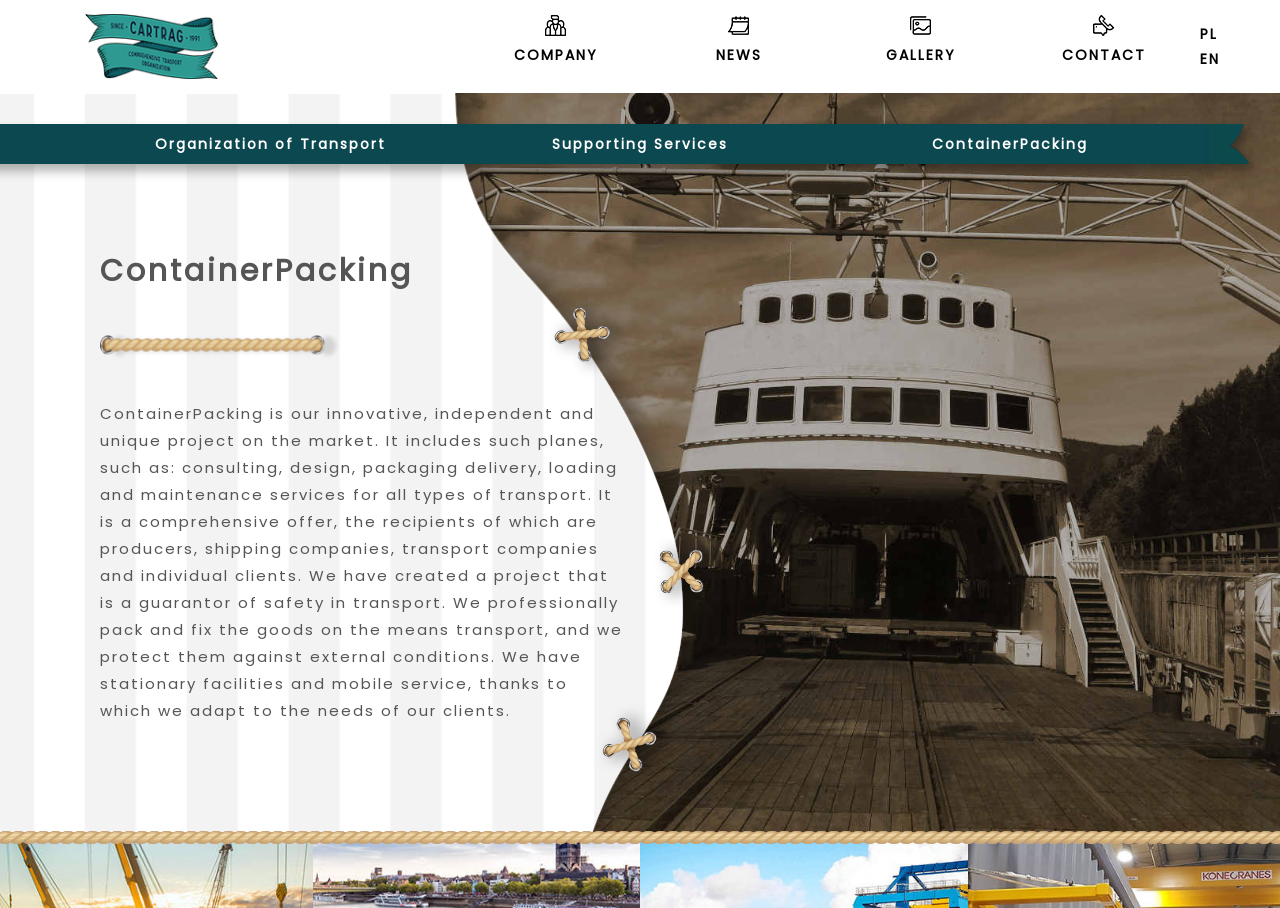What is the name of the company?
From the details in the image, provide a complete and detailed answer to the question.

The name of the company can be found in the top-left corner of the webpage, where it is written as 'ContainerPacking – Cartrag'. Additionally, there is an image with the same name, 'Cartrag', next to the text.